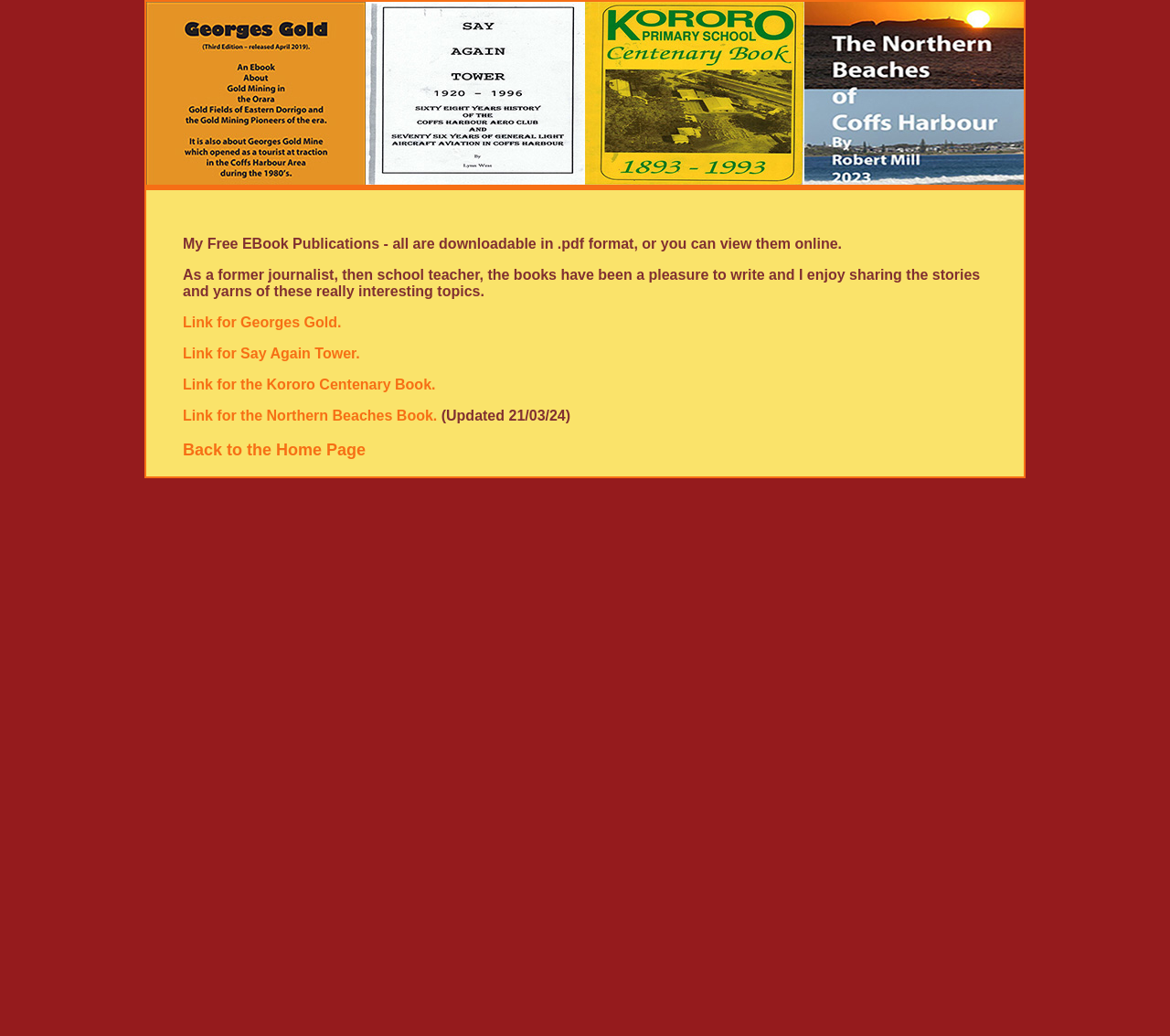Please examine the image and provide a detailed answer to the question: What type of publications are available on this page?

Based on the webpage content, it appears that the page is dedicated to published eBooks, as indicated by the presence of links to various eBook titles and a description of the author's writing experience.